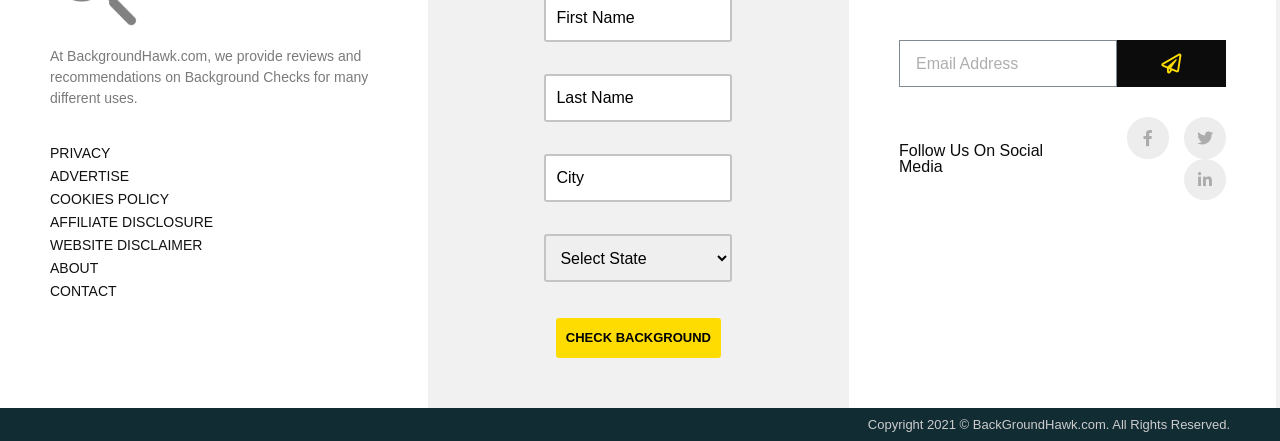Identify the bounding box coordinates for the region to click in order to carry out this instruction: "Enter email address". Provide the coordinates using four float numbers between 0 and 1, formatted as [left, top, right, bottom].

[0.702, 0.091, 0.872, 0.198]